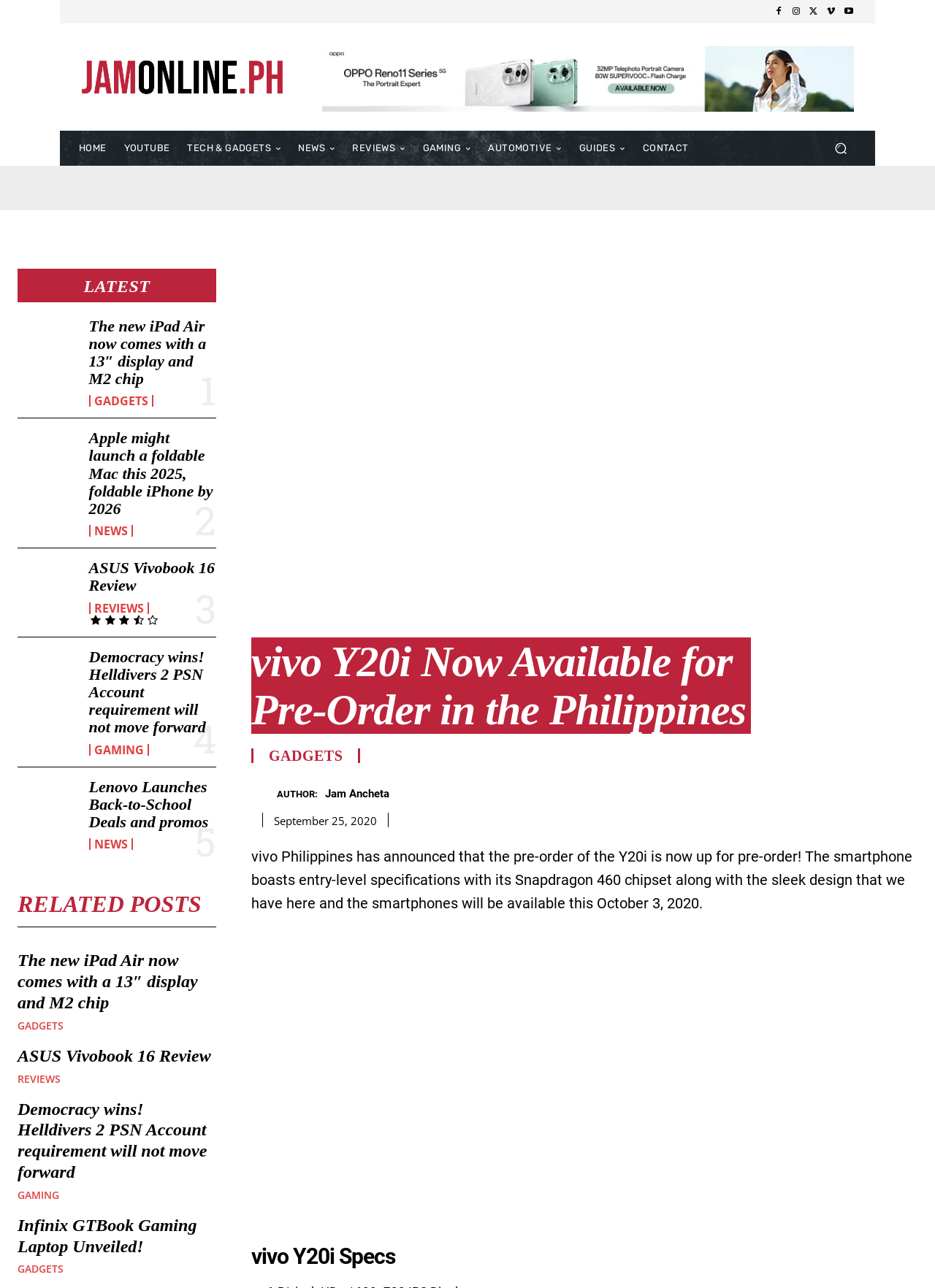Determine the bounding box coordinates of the clickable region to execute the instruction: "Search for something". The coordinates should be four float numbers between 0 and 1, denoted as [left, top, right, bottom].

[0.881, 0.102, 0.917, 0.128]